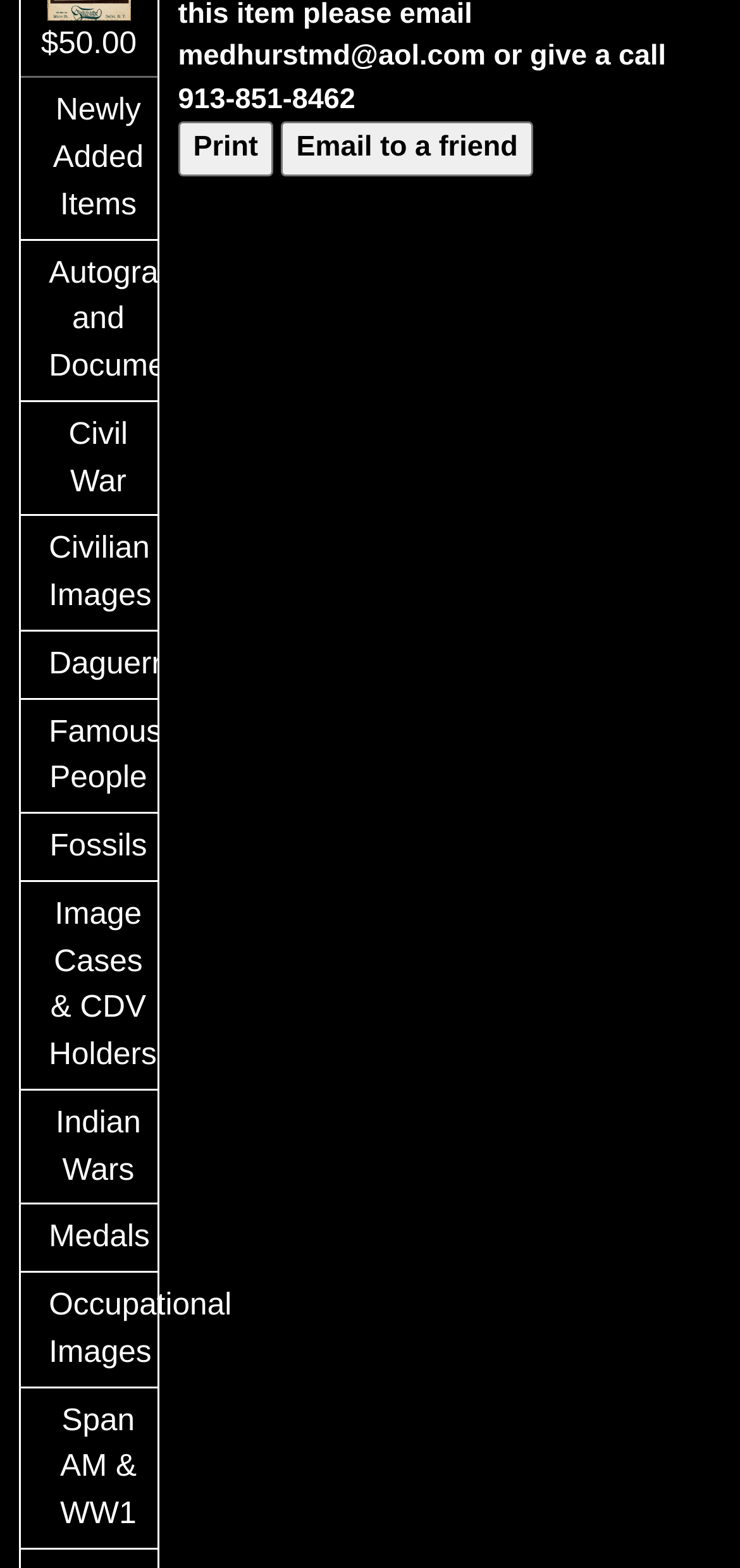Identify the bounding box of the UI element described as follows: "Email to a friend". Provide the coordinates as four float numbers in the range of 0 to 1 [left, top, right, bottom].

[0.38, 0.078, 0.72, 0.112]